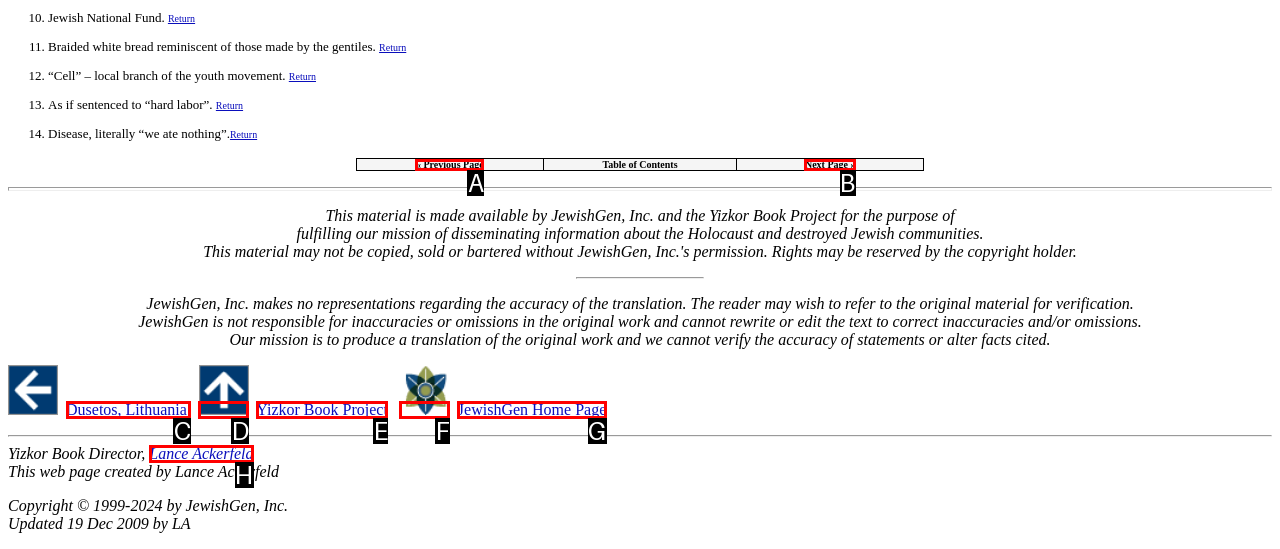Determine which UI element matches this description: Dusetos, Lithuania
Reply with the appropriate option's letter.

C